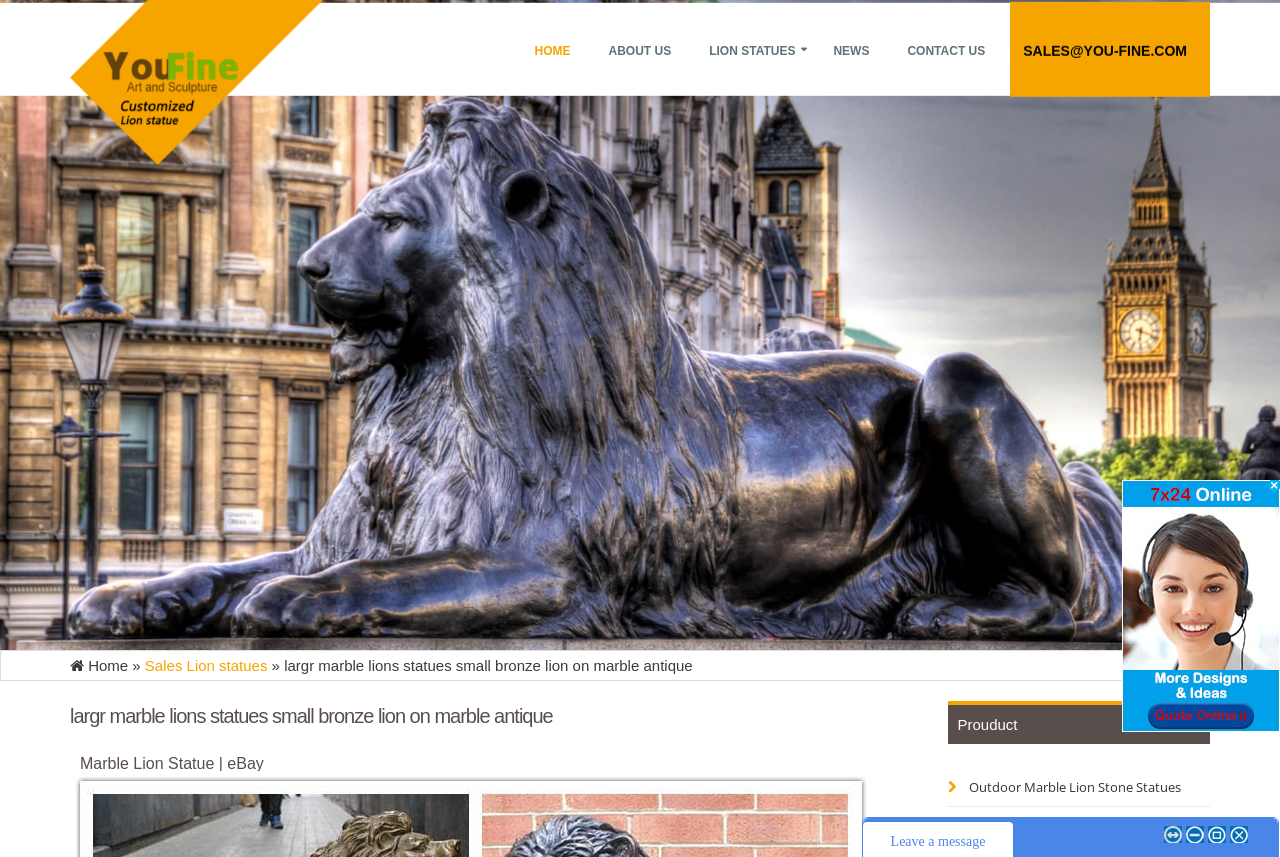Utilize the details in the image to thoroughly answer the following question: What type of products are sold on this website?

Based on the webpage content, I can see that there are various types of lion statues mentioned, such as marble lion statues, bronze lion statues, and granite lion statues. Additionally, there are links to specific product categories, like 'LION STATUES', which further supports the conclusion that this website sells lion statues.